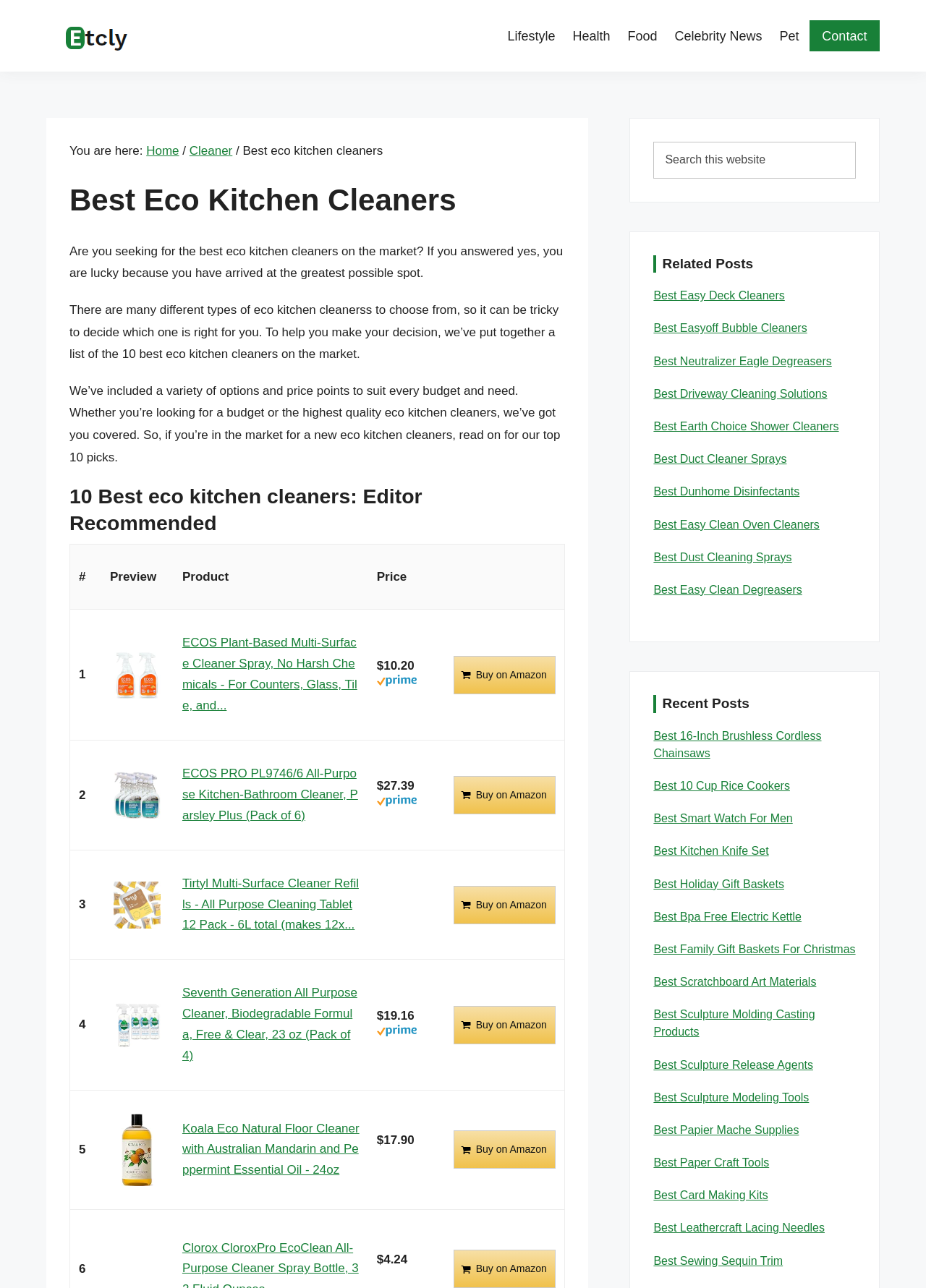Determine the bounding box coordinates of the clickable element to achieve the following action: 'Click the 'ECOS Plant-Based Multi-Surface Cleaner Spray' link'. Provide the coordinates as four float values between 0 and 1, formatted as [left, top, right, bottom].

[0.119, 0.506, 0.178, 0.542]